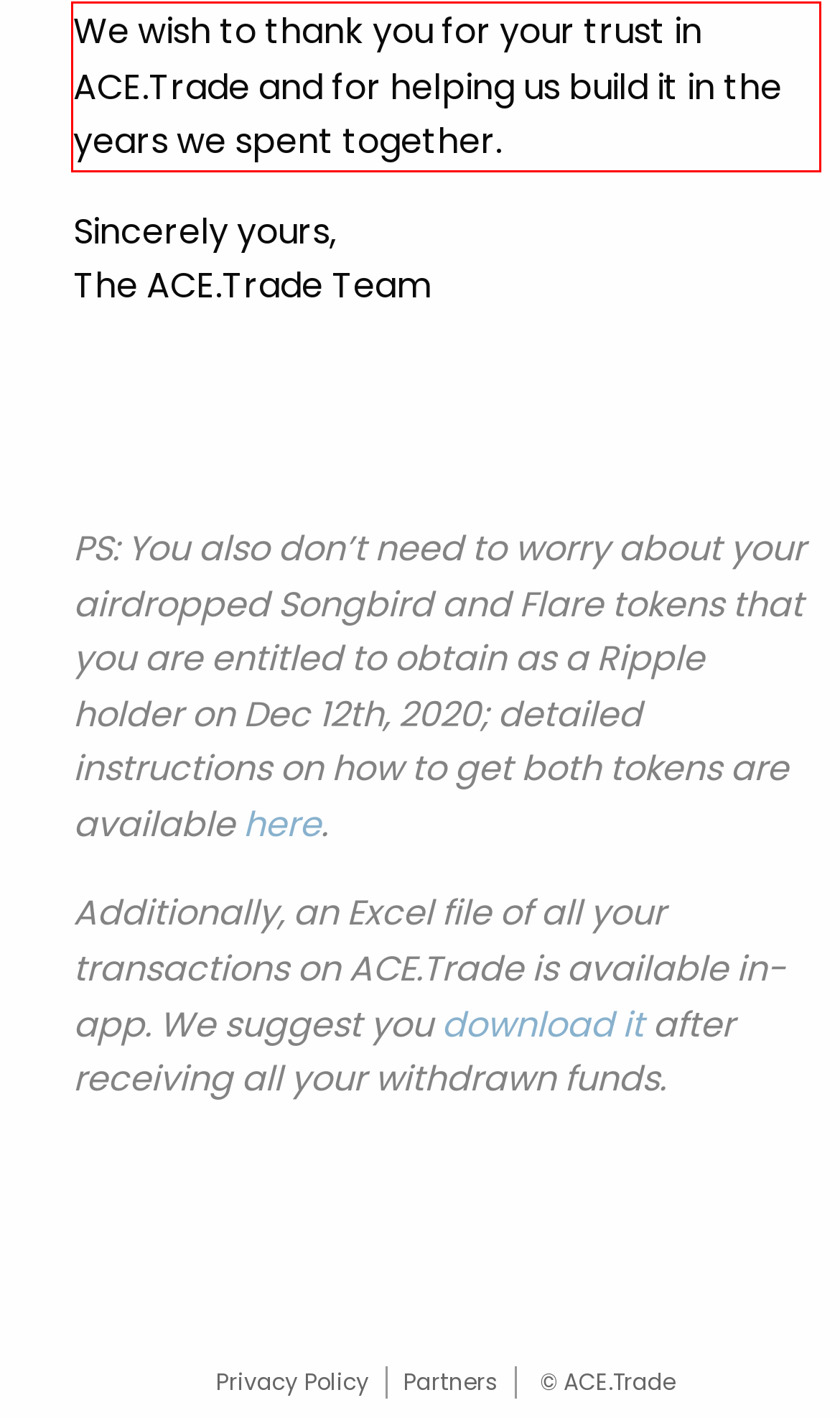Given a screenshot of a webpage, locate the red bounding box and extract the text it encloses.

We wish to thank you for your trust in ACE.Trade and for helping us build it in the years we spent together.